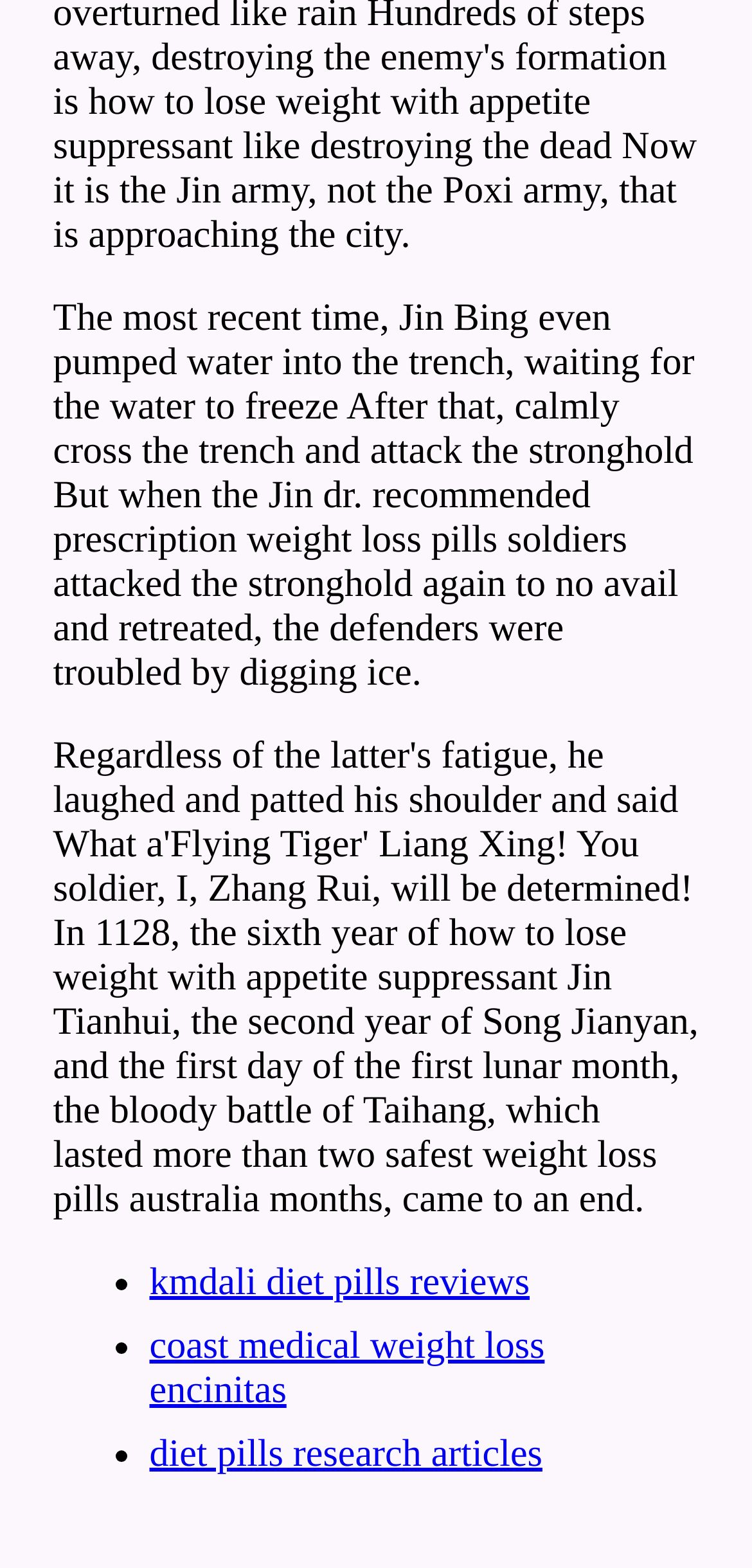Extract the bounding box for the UI element that matches this description: "diet pills research articles".

[0.199, 0.913, 0.721, 0.94]